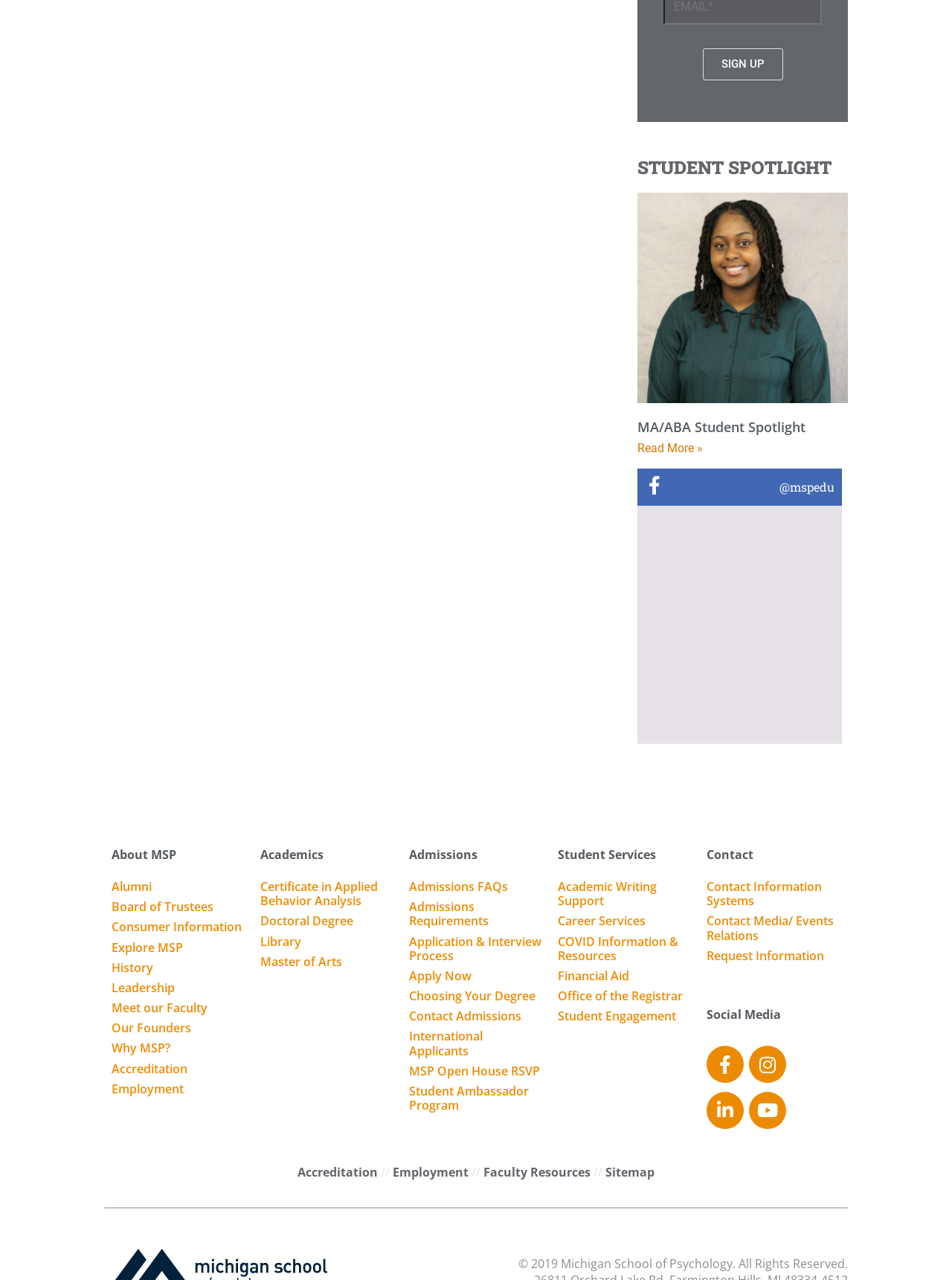Find the bounding box coordinates of the clickable element required to execute the following instruction: "Learn about Admissions Requirements". Provide the coordinates as four float numbers between 0 and 1, i.e., [left, top, right, bottom].

[0.43, 0.703, 0.57, 0.73]